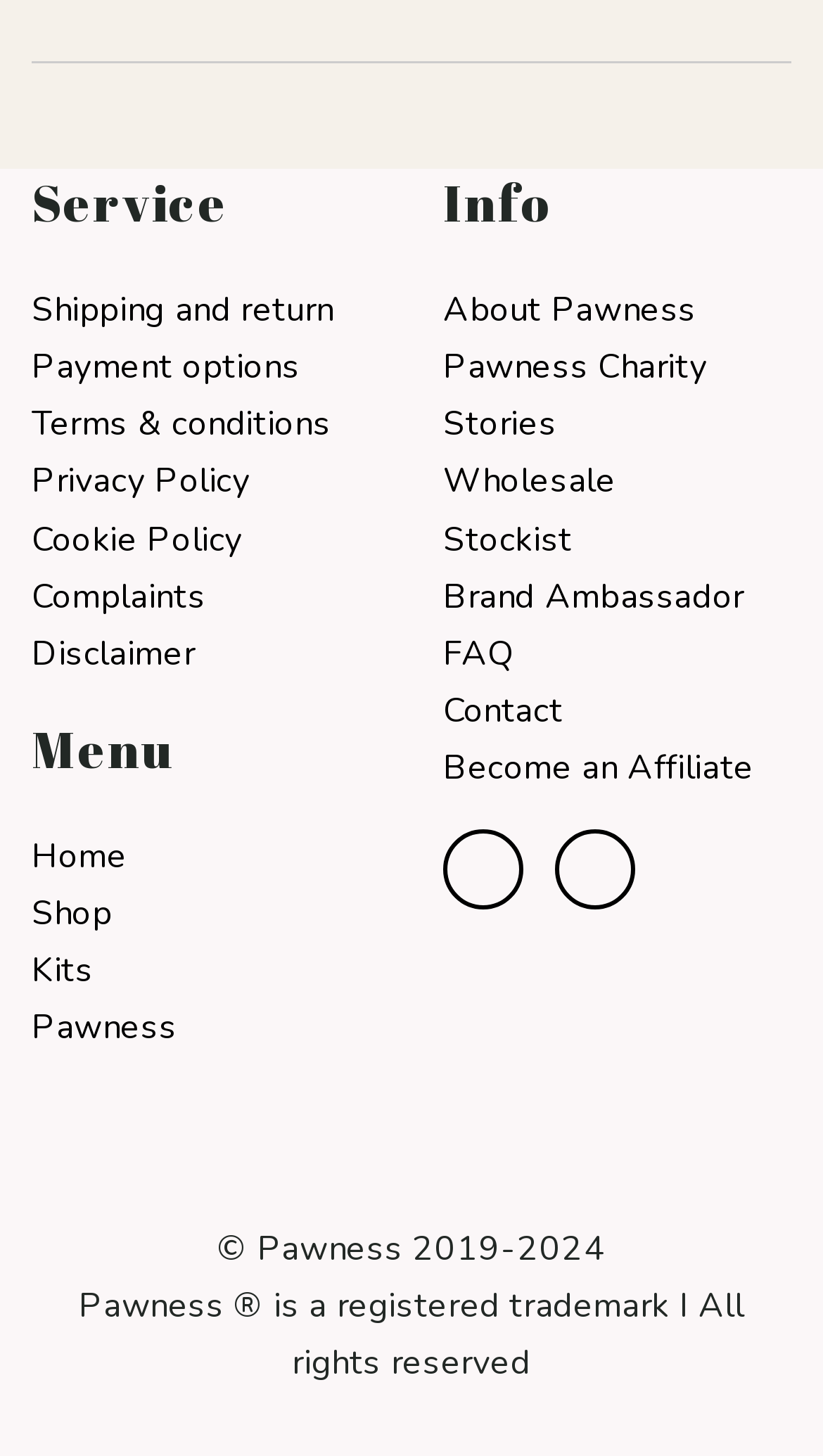Please provide a comprehensive response to the question based on the details in the image: How many images are present in the footer?

In the footer section of the webpage, there are seven images present, which are likely used as decorative elements or to represent different aspects of the website.